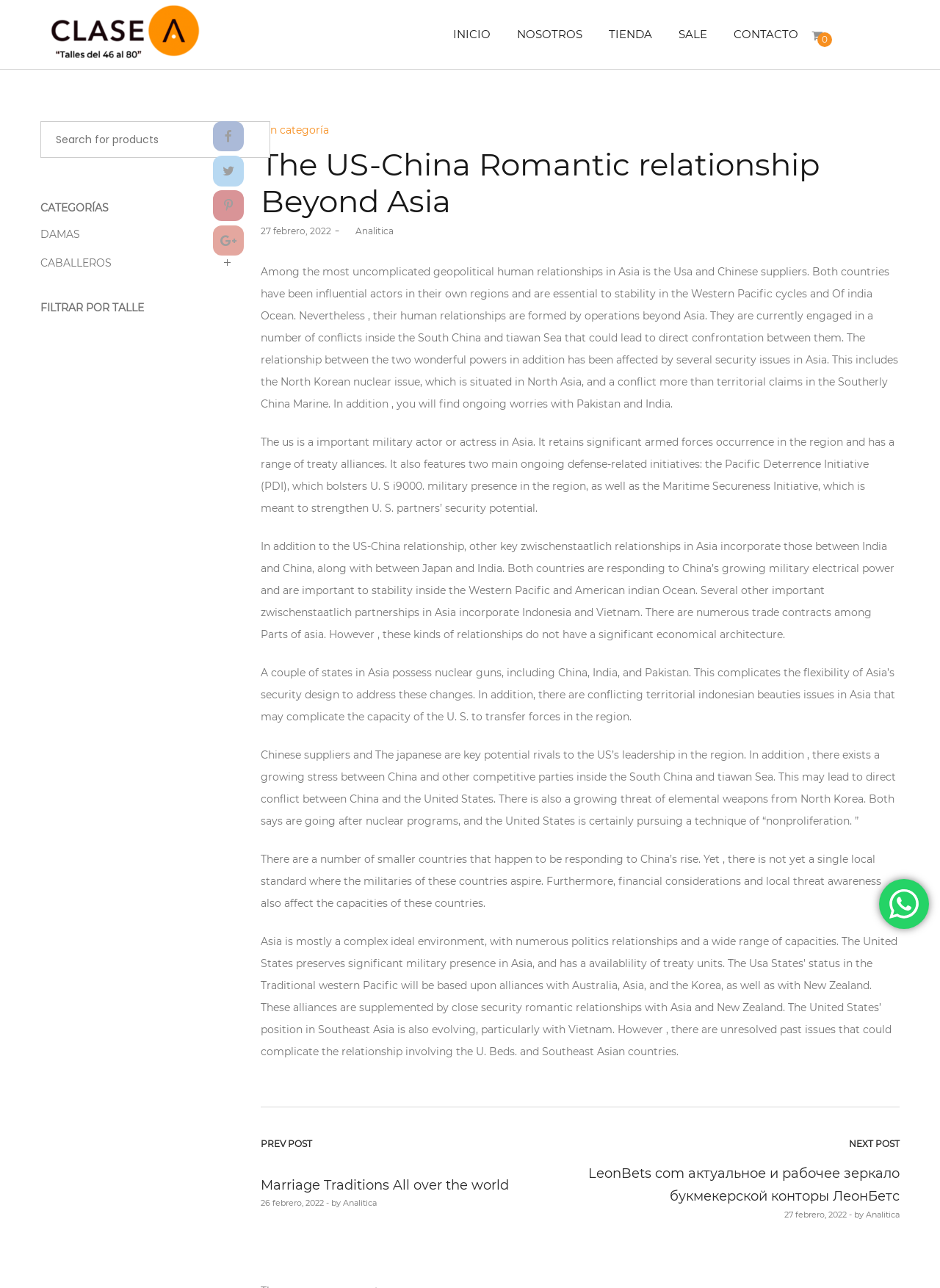Find the bounding box coordinates of the area to click in order to follow the instruction: "Click on the 'INICIO' link".

[0.468, 0.0, 0.536, 0.054]